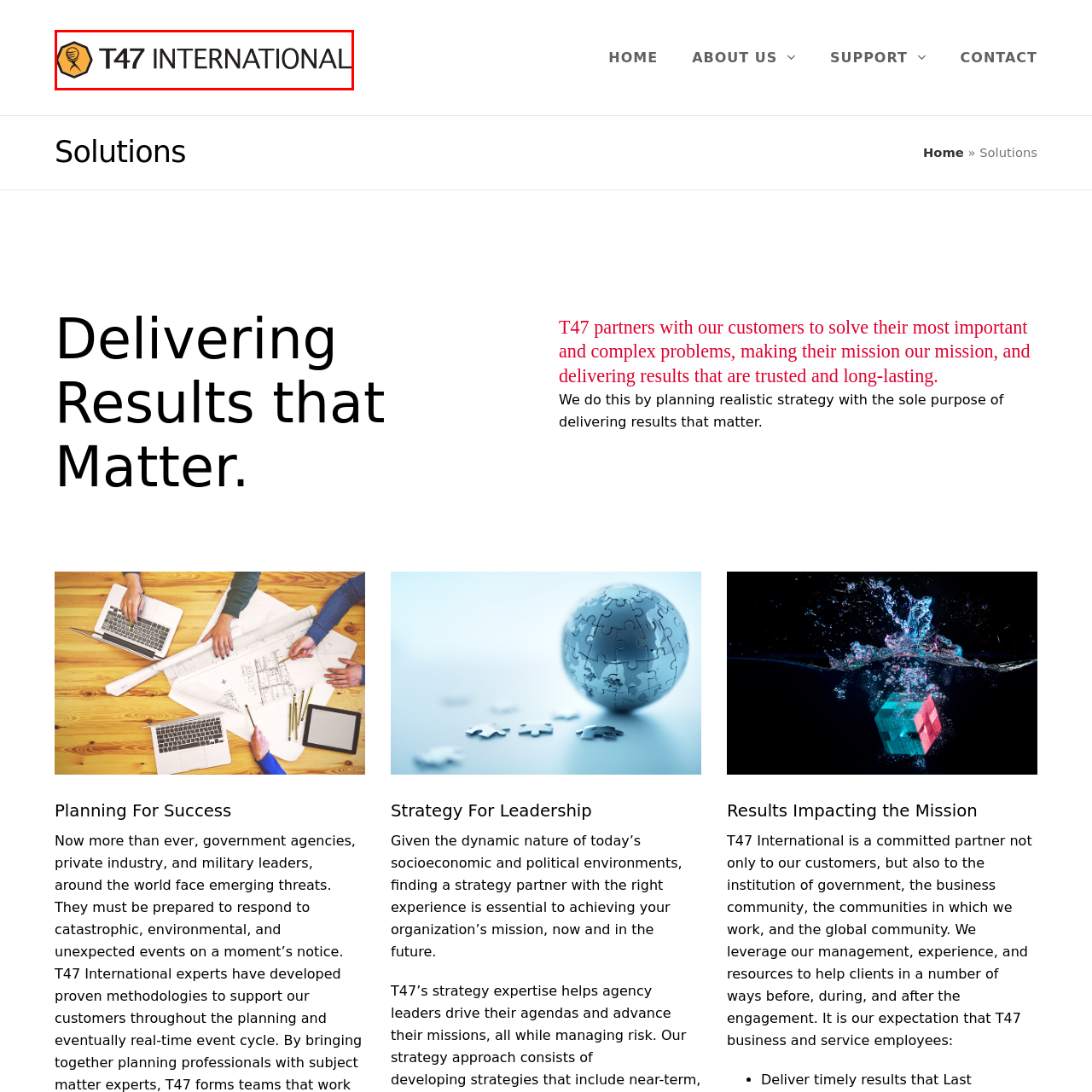Describe in detail what is happening in the image highlighted by the red border.

The image showcases the logo of T47 International, prominently positioned within a hexagonal shape. The logo features a stylized design that incorporates a globe motif, signifying the organization's global outreach and international capabilities. The color scheme blends an orange background with a contrasting black outline, highlighting the name "T47 INTERNATIONAL" in bold, modern typography. This design reflects the company’s commitment to delivering results and strategic solutions to complex problems faced by its clients in various sectors.